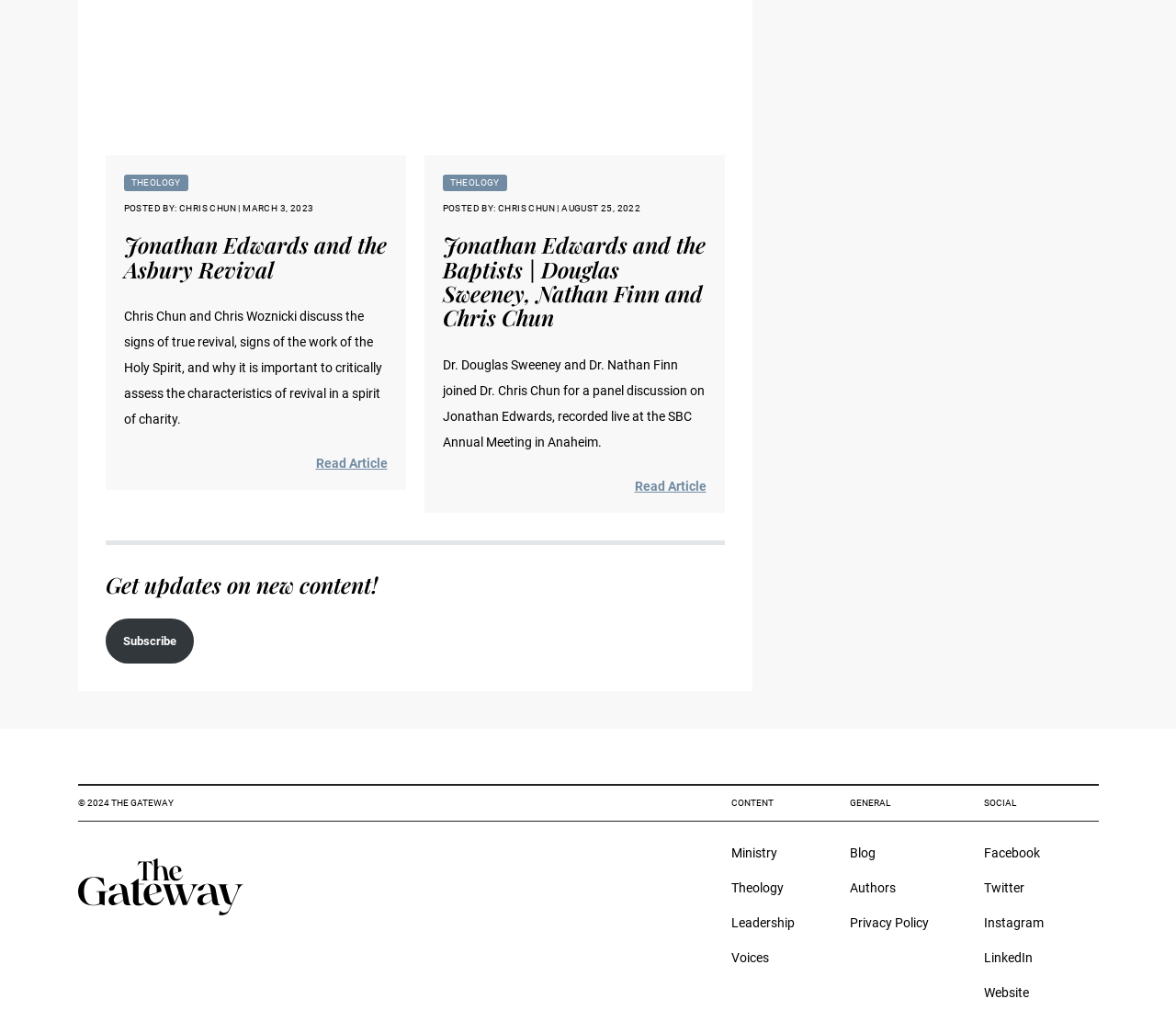Locate the bounding box coordinates for the element described below: "Facebook". The coordinates must be four float values between 0 and 1, formatted as [left, top, right, bottom].

[0.836, 0.819, 0.884, 0.833]